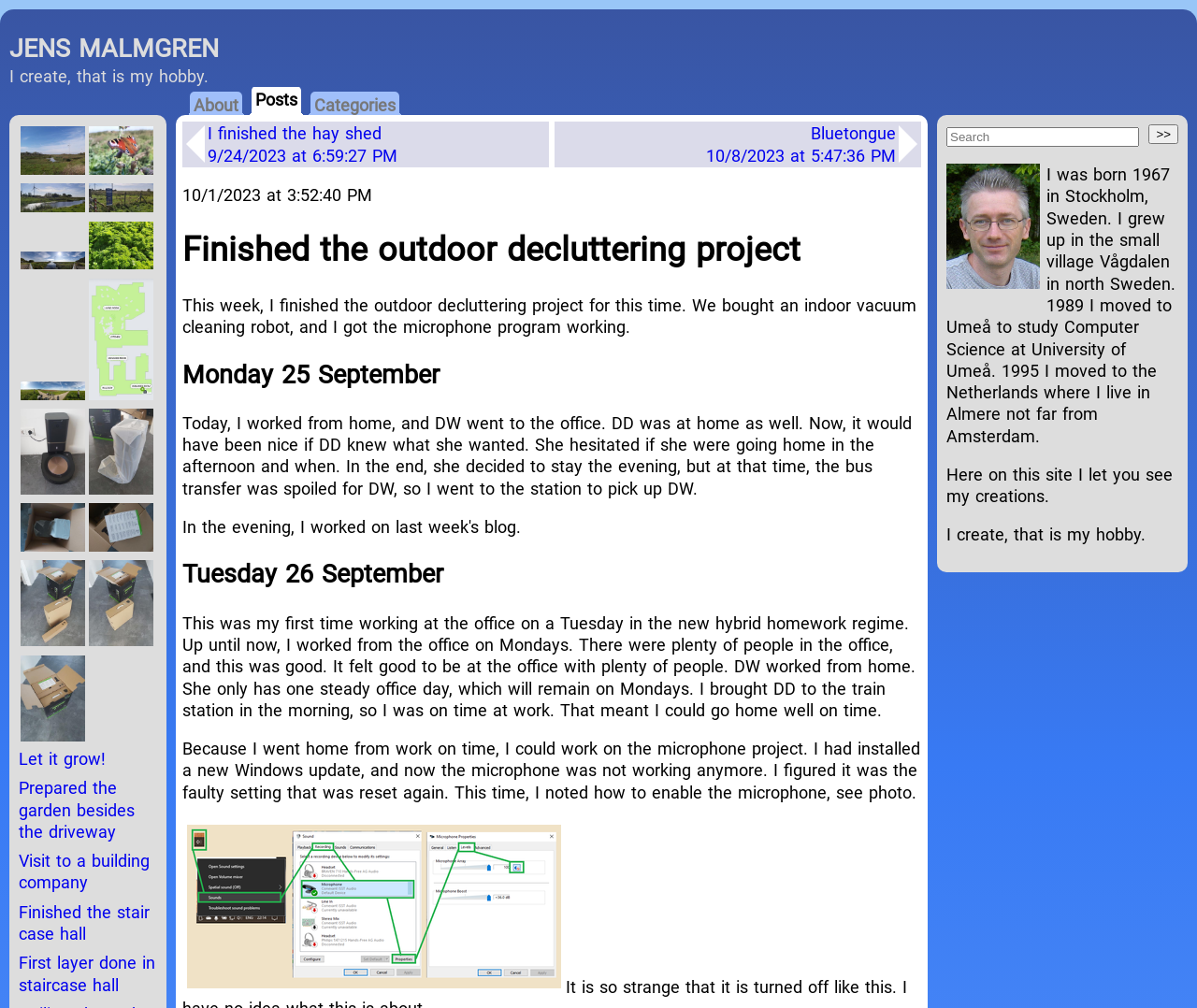Identify the bounding box coordinates for the region of the element that should be clicked to carry out the instruction: "Search for something". The bounding box coordinates should be four float numbers between 0 and 1, i.e., [left, top, right, bottom].

[0.791, 0.126, 0.952, 0.146]